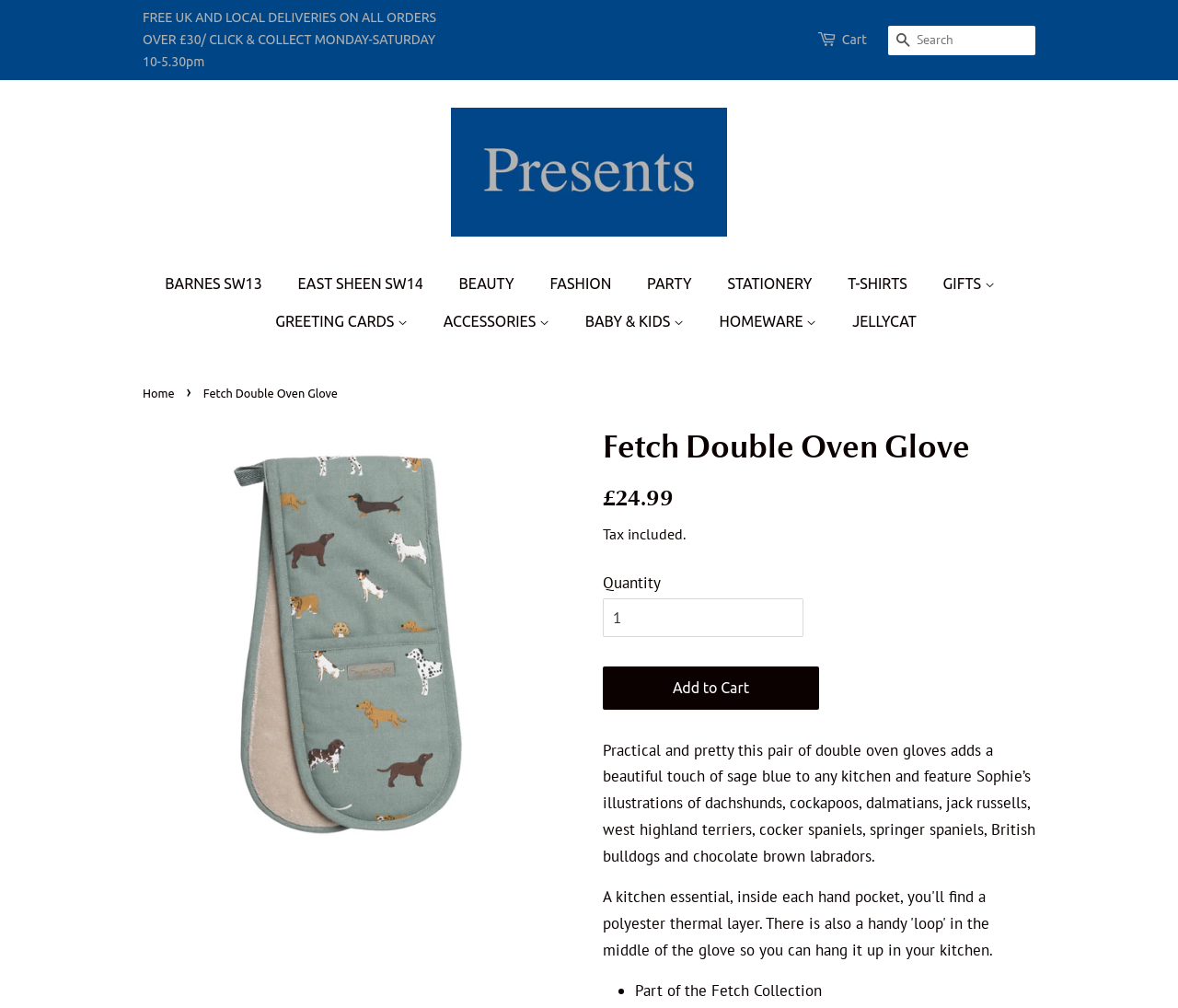Find the bounding box coordinates of the clickable region needed to perform the following instruction: "Search for products". The coordinates should be provided as four float numbers between 0 and 1, i.e., [left, top, right, bottom].

[0.754, 0.025, 0.879, 0.054]